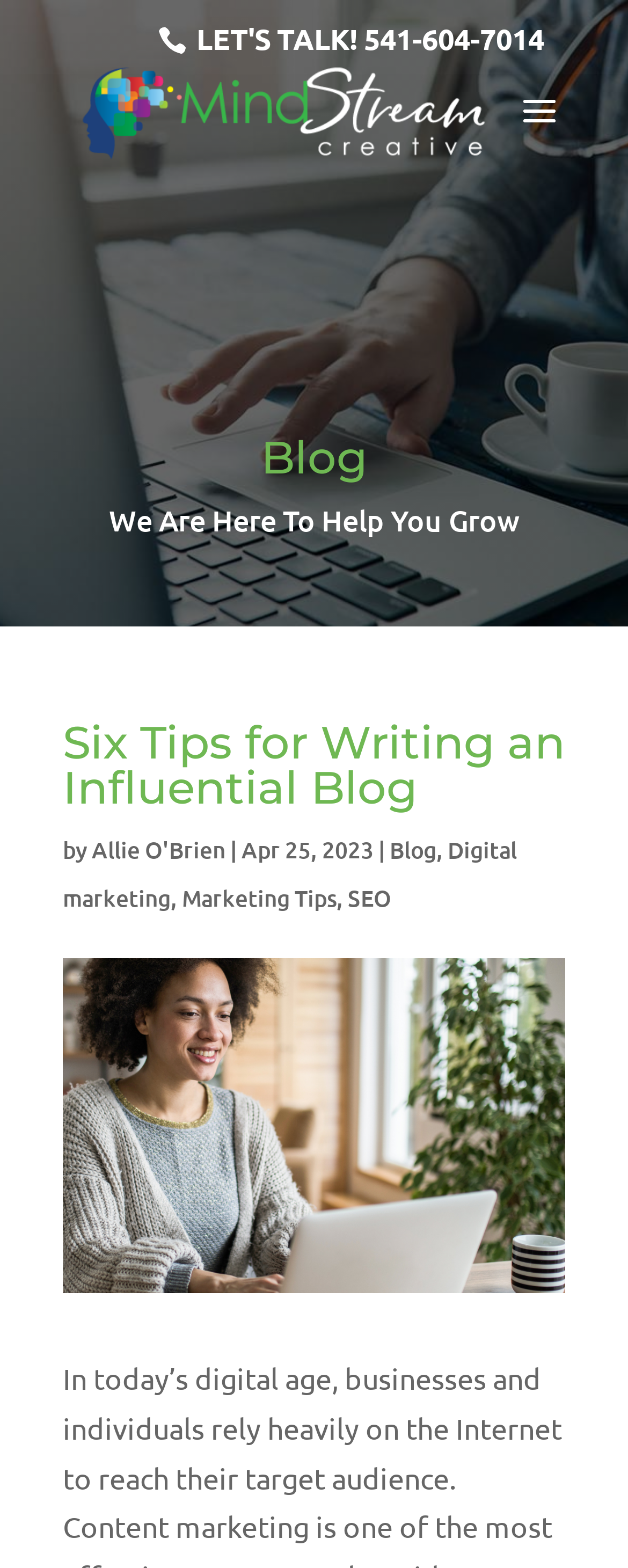Please identify the bounding box coordinates of the element that needs to be clicked to perform the following instruction: "visit the homepage".

[0.113, 0.059, 0.792, 0.081]